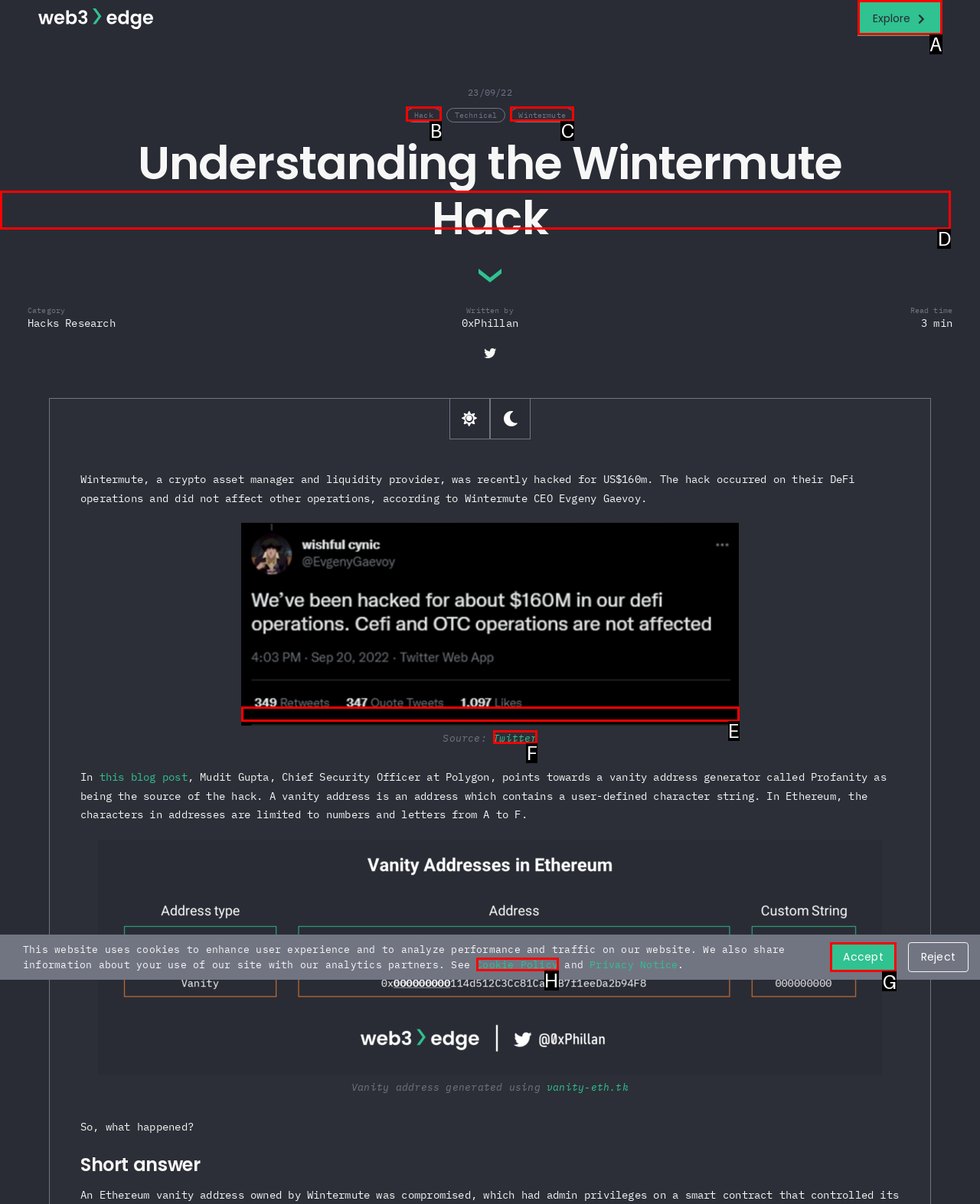Select the letter that aligns with the description: parent_node: Source: Twitter. Answer with the letter of the selected option directly.

E